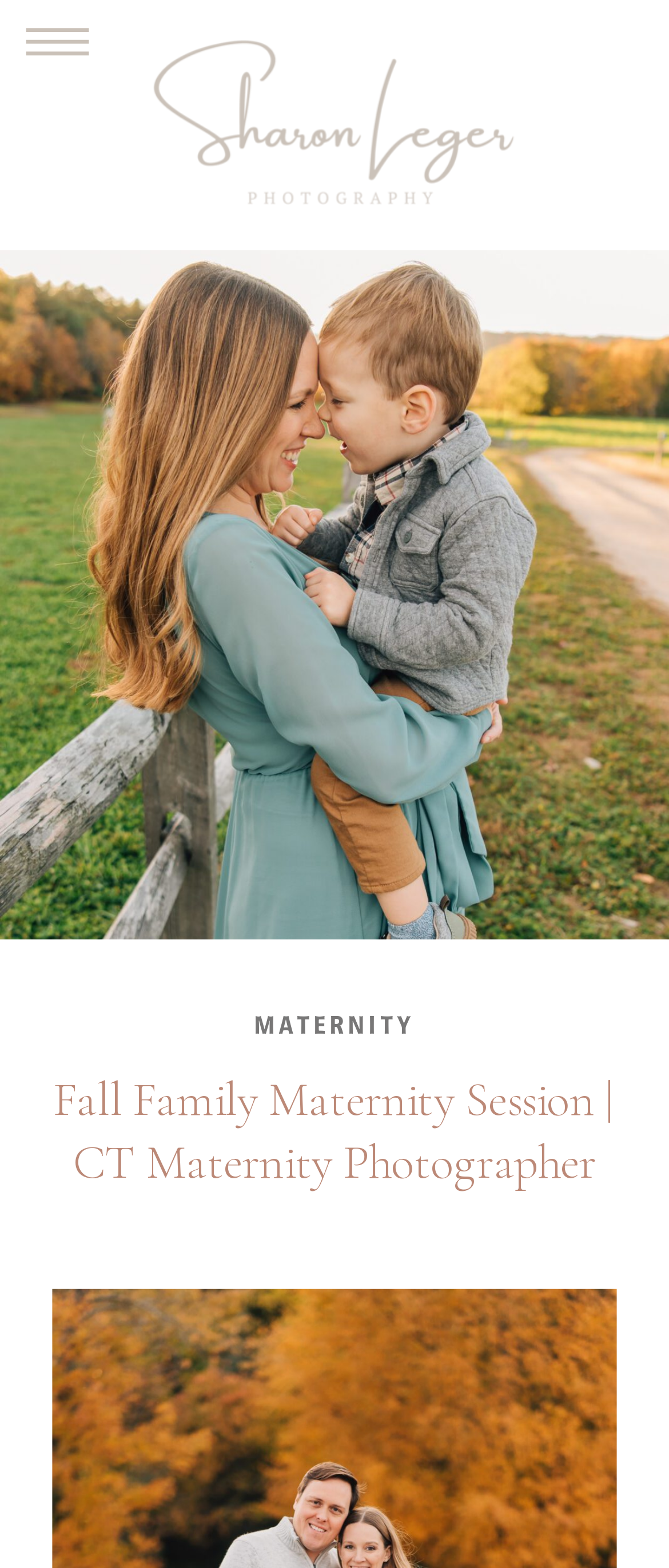Can you extract the primary headline text from the webpage?

Fall Family Maternity Session | CT Maternity Photographer